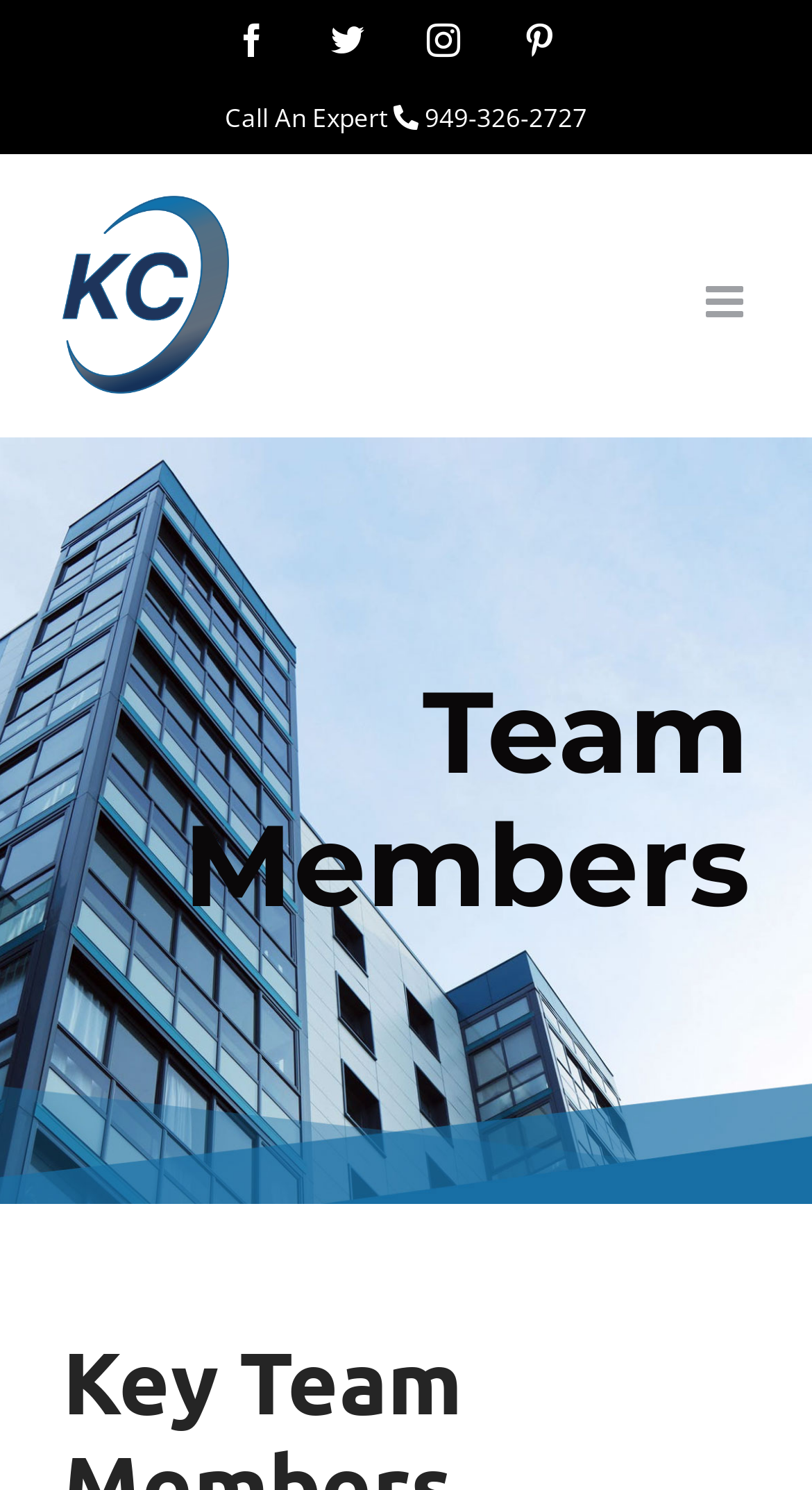Predict the bounding box coordinates of the area that should be clicked to accomplish the following instruction: "View team members". The bounding box coordinates should consist of four float numbers between 0 and 1, i.e., [left, top, right, bottom].

[0.077, 0.448, 0.923, 0.626]